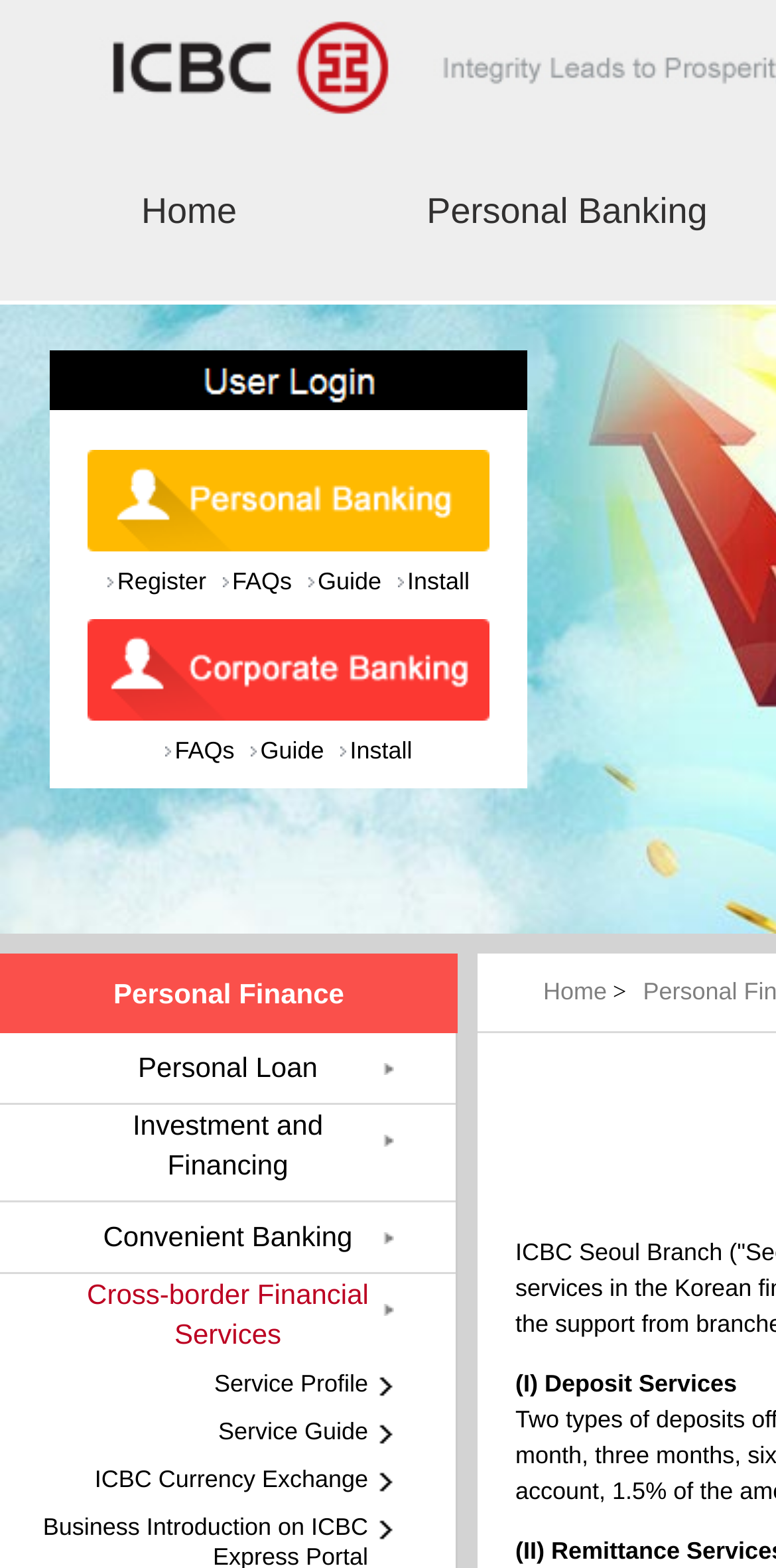Can you show the bounding box coordinates of the region to click on to complete the task described in the instruction: "Check FAQs"?

[0.286, 0.359, 0.376, 0.382]